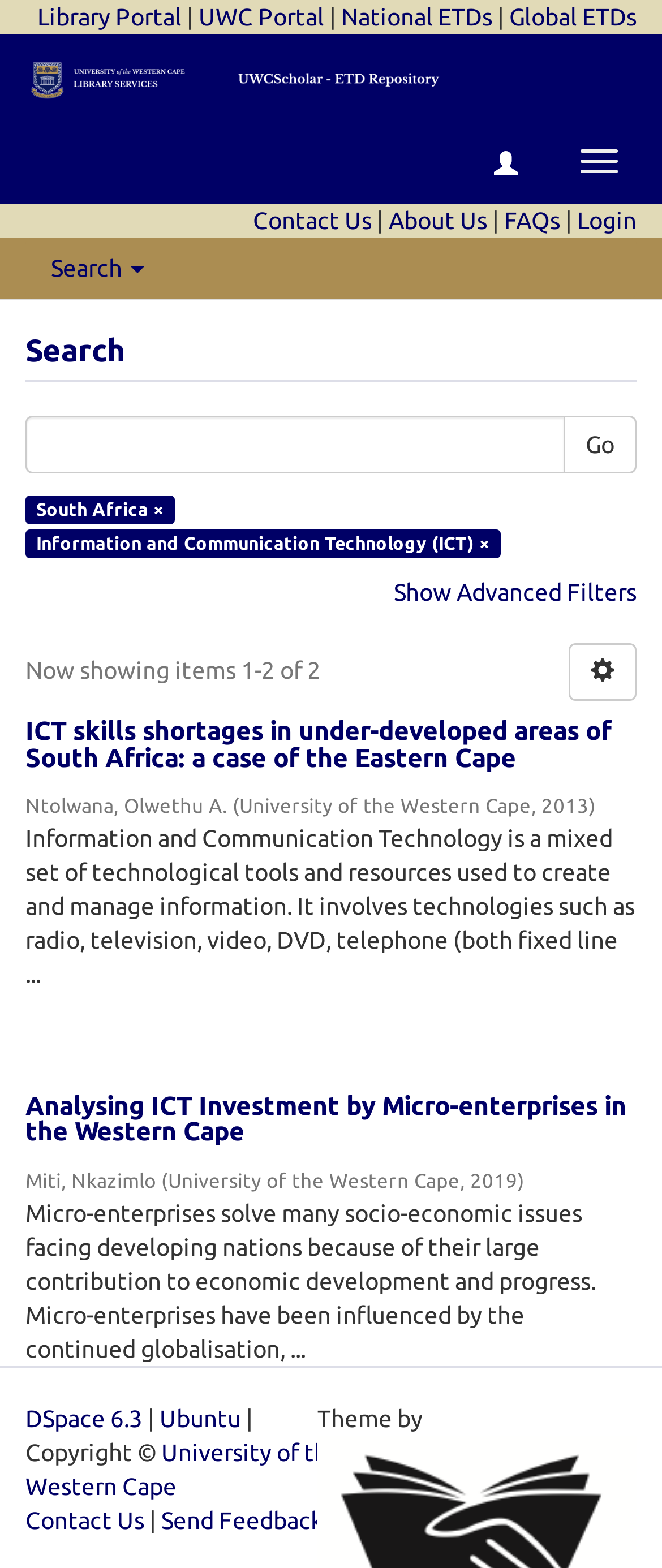Could you provide the bounding box coordinates for the portion of the screen to click to complete this instruction: "Click on the 'Show Advanced Filters' link"?

[0.595, 0.369, 0.962, 0.387]